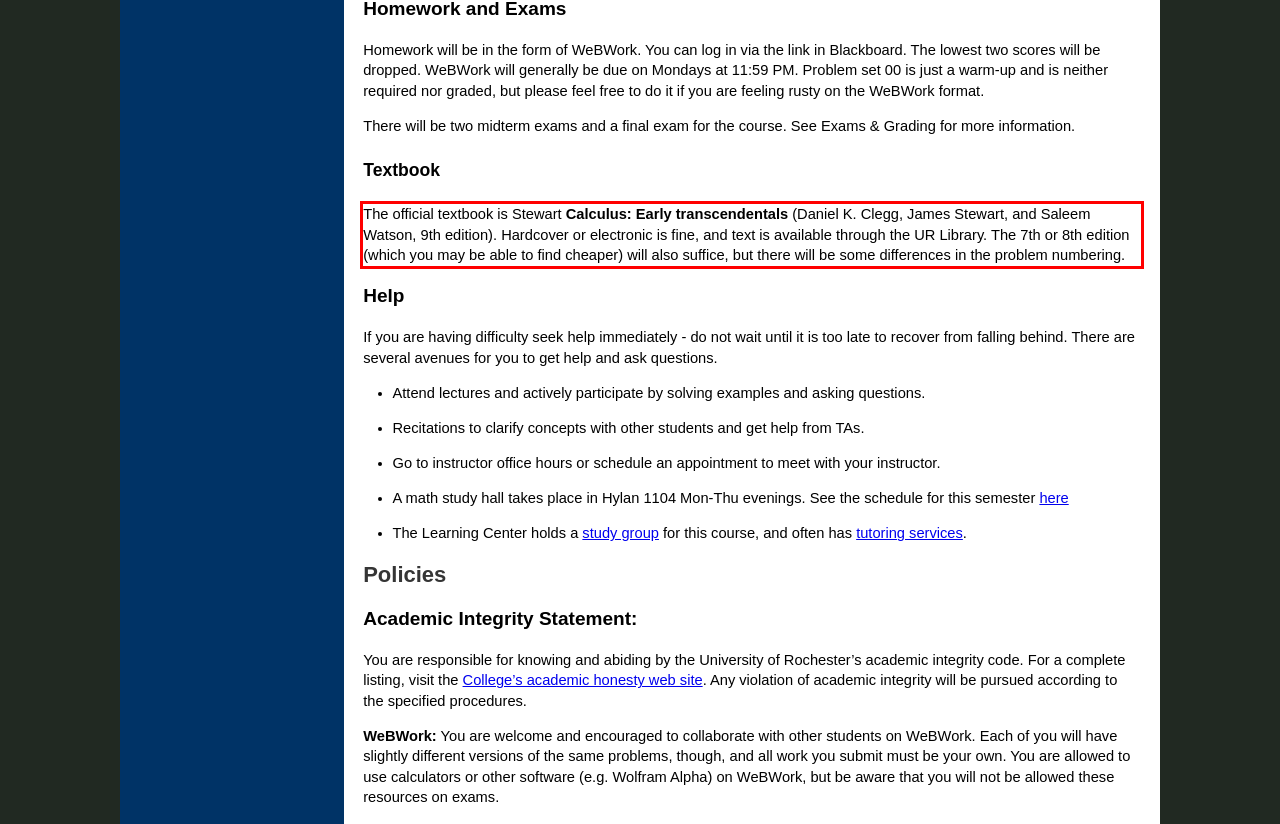Please recognize and transcribe the text located inside the red bounding box in the webpage image.

The official textbook is Stewart Calculus: Early transcendentals (Daniel K. Clegg, James Stewart, and Saleem Watson, 9th edition). Hardcover or electronic is fine, and text is available through the UR Library. The 7th or 8th edition (which you may be able to find cheaper) will also suffice, but there will be some differences in the problem numbering.